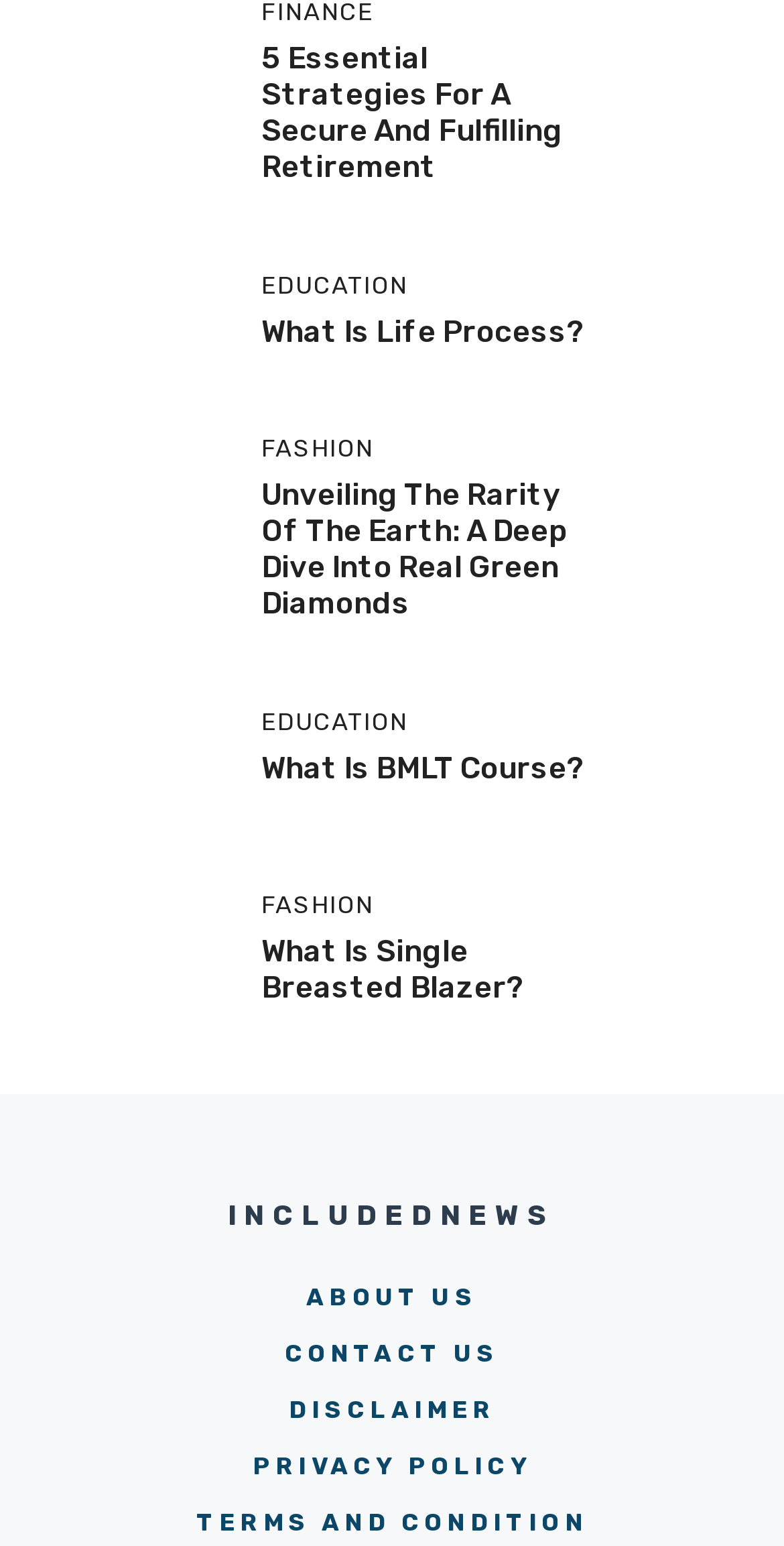Using the element description provided, determine the bounding box coordinates in the format (top-left x, top-left y, bottom-right x, bottom-right y). Ensure that all values are floating point numbers between 0 and 1. Element description: What Is Single Breasted Blazer?

[0.333, 0.603, 0.669, 0.65]